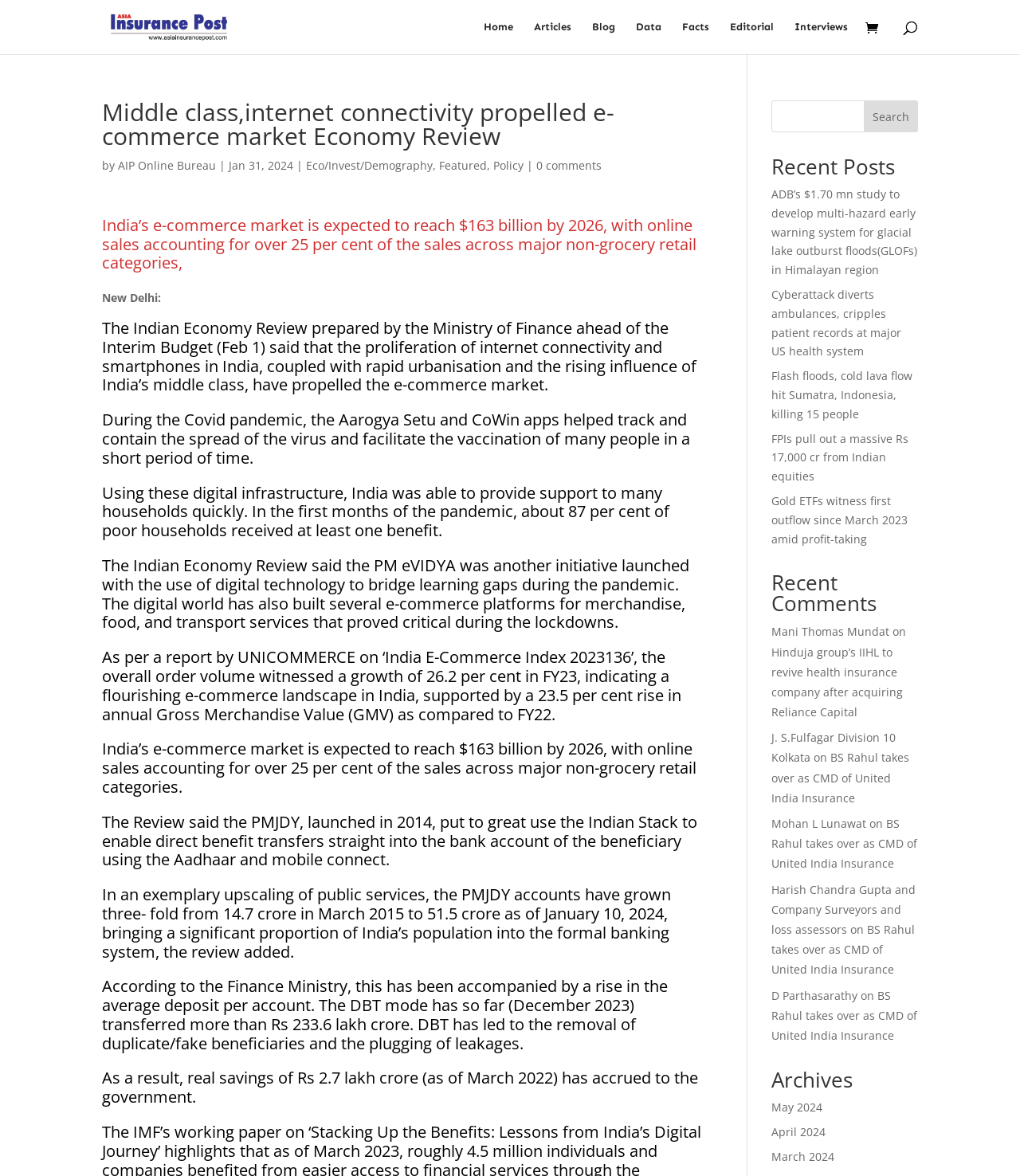Bounding box coordinates must be specified in the format (top-left x, top-left y, bottom-right x, bottom-right y). All values should be floating point numbers between 0 and 1. What are the bounding box coordinates of the UI element described as: AIP Online Bureau

[0.116, 0.134, 0.212, 0.147]